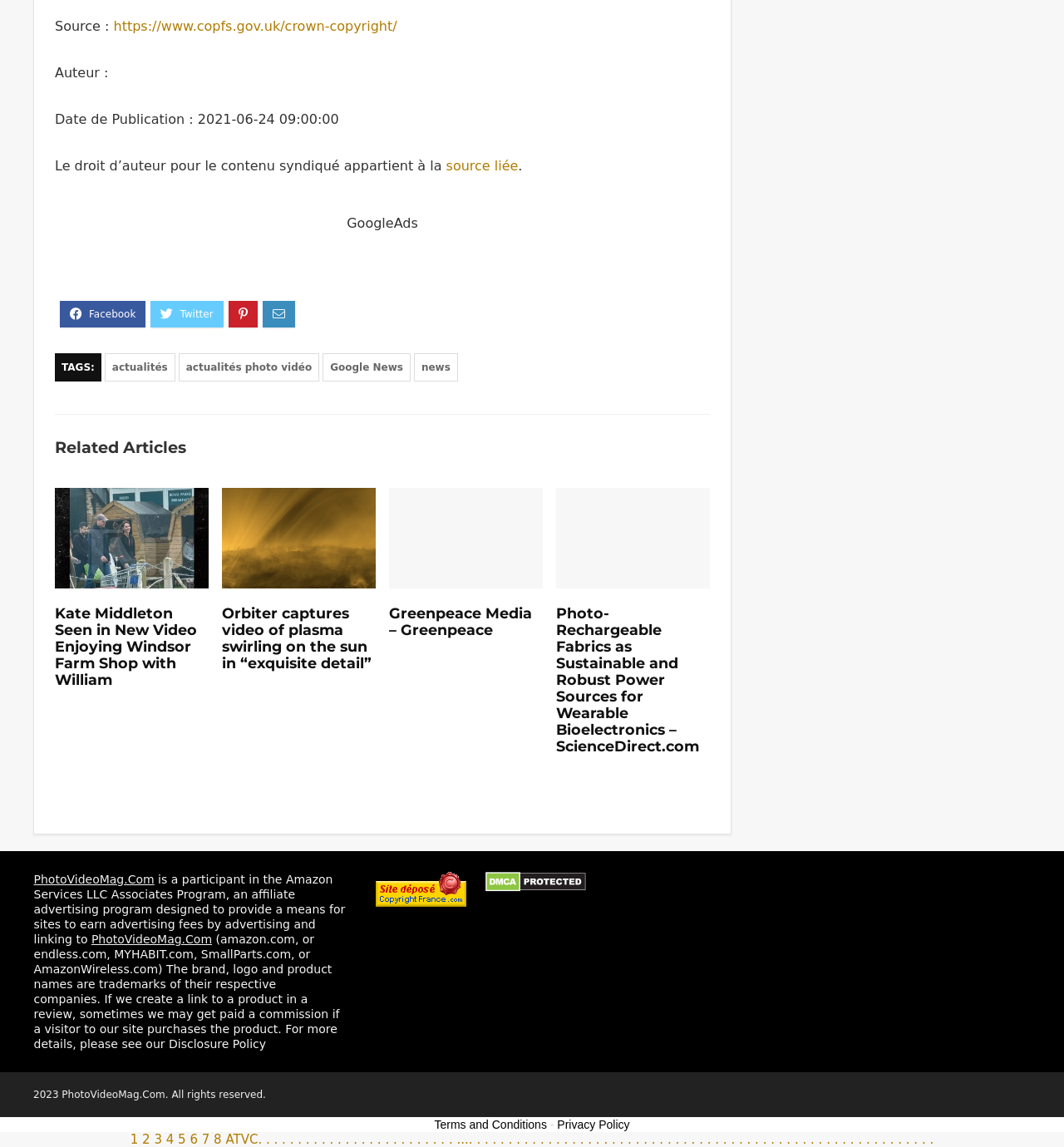Ascertain the bounding box coordinates for the UI element detailed here: "https://www.copfs.gov.uk/crown-copyright/". The coordinates should be provided as [left, top, right, bottom] with each value being a float between 0 and 1.

[0.107, 0.016, 0.373, 0.03]